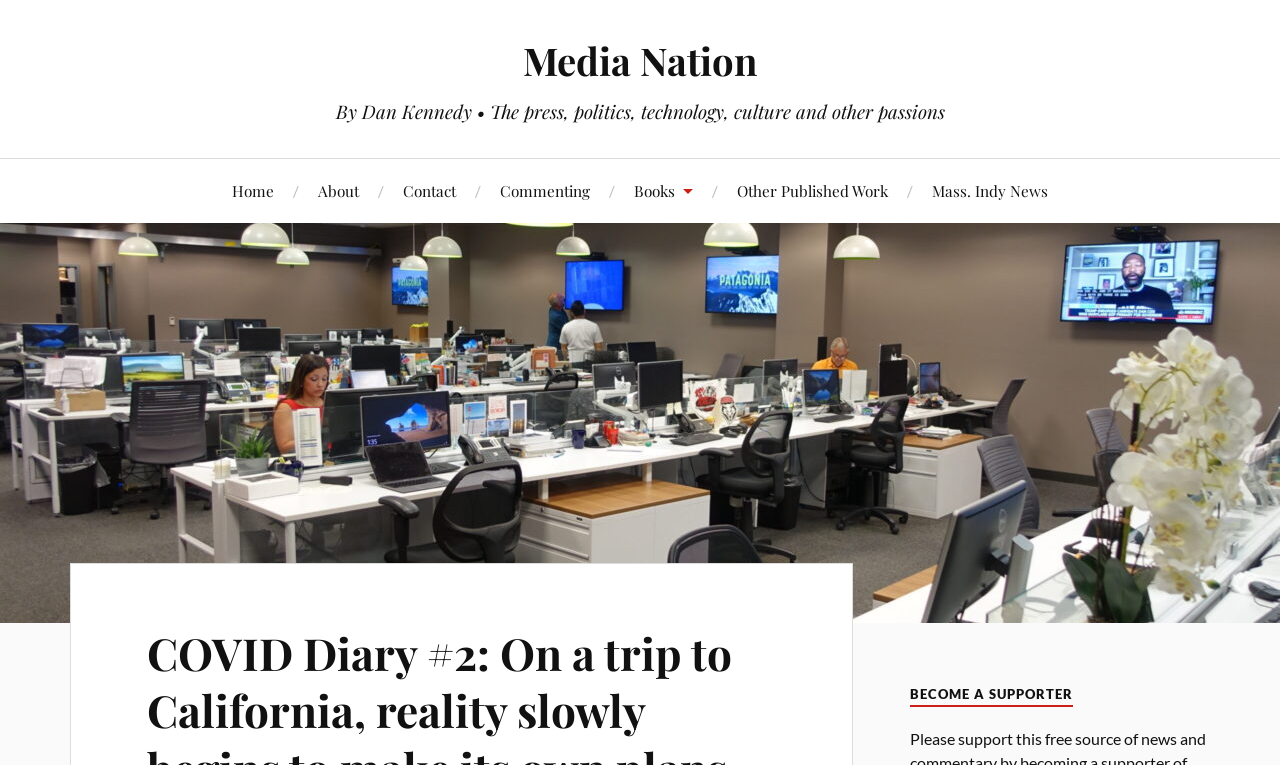Find the bounding box of the web element that fits this description: "Mass. Indy News".

[0.728, 0.208, 0.819, 0.291]